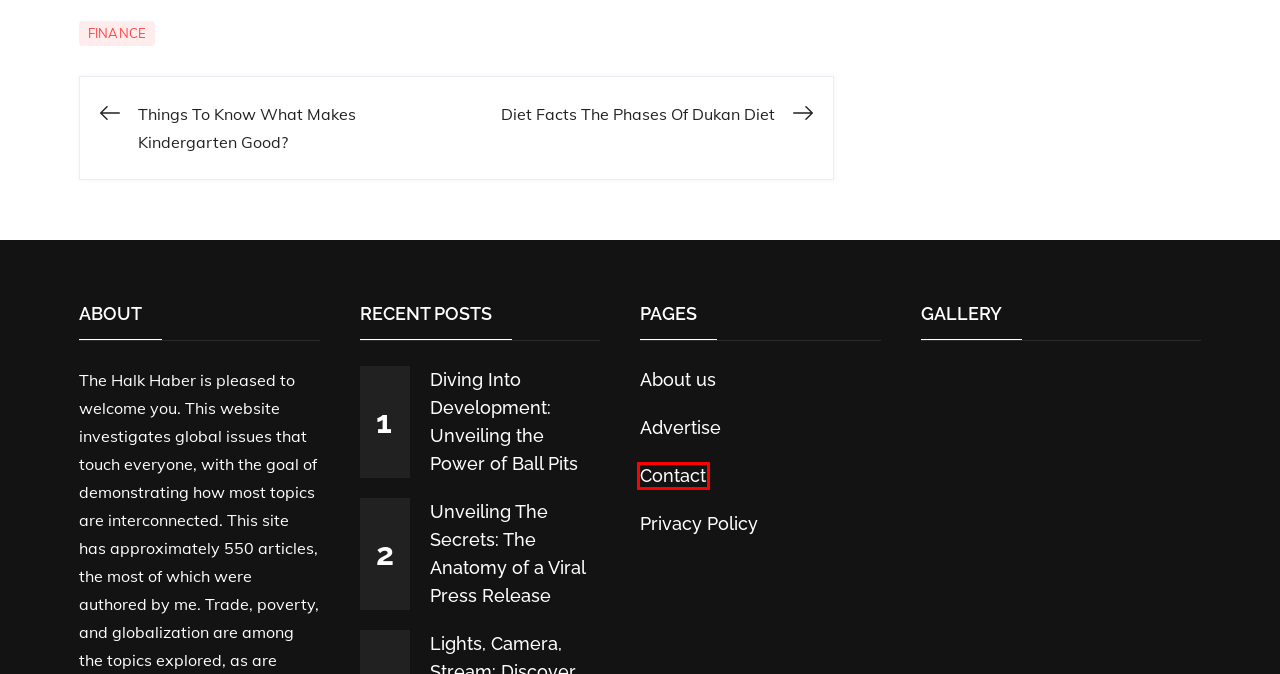You have been given a screenshot of a webpage with a red bounding box around a UI element. Select the most appropriate webpage description for the new webpage that appears after clicking the element within the red bounding box. The choices are:
A. A Toast to Time: Unraveling the History of Beer - Halk Haber
B. Advertise - Halk Haber
C. Privacy Policy - Halk Haber
D. Contact - Halk Haber
E. Business - Halk Haber
F. Carlo - Halk Haber
G. Finance - Halk Haber
H. About us - Halk Haber

D